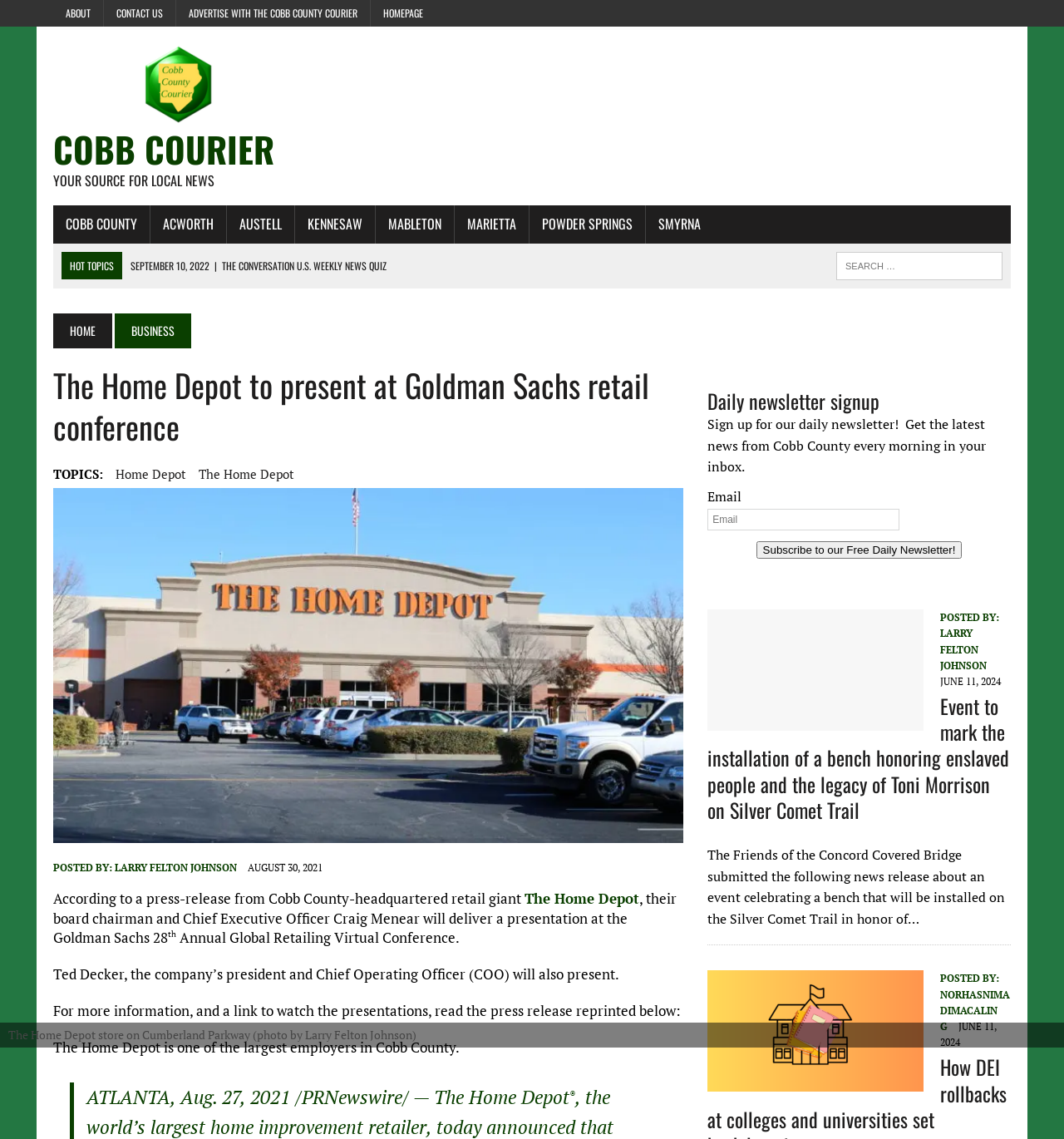Please identify the bounding box coordinates of the area that needs to be clicked to fulfill the following instruction: "Click on HOME link."

[0.05, 0.275, 0.105, 0.306]